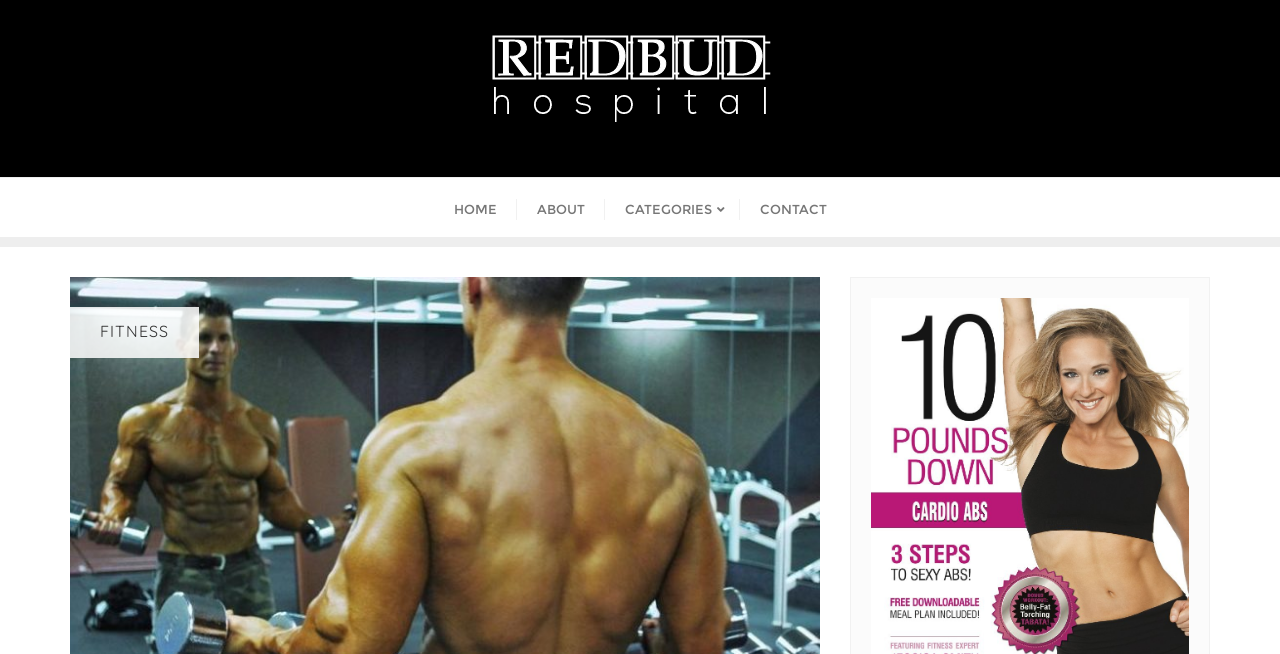Respond with a single word or short phrase to the following question: 
How many navigation links are there?

4